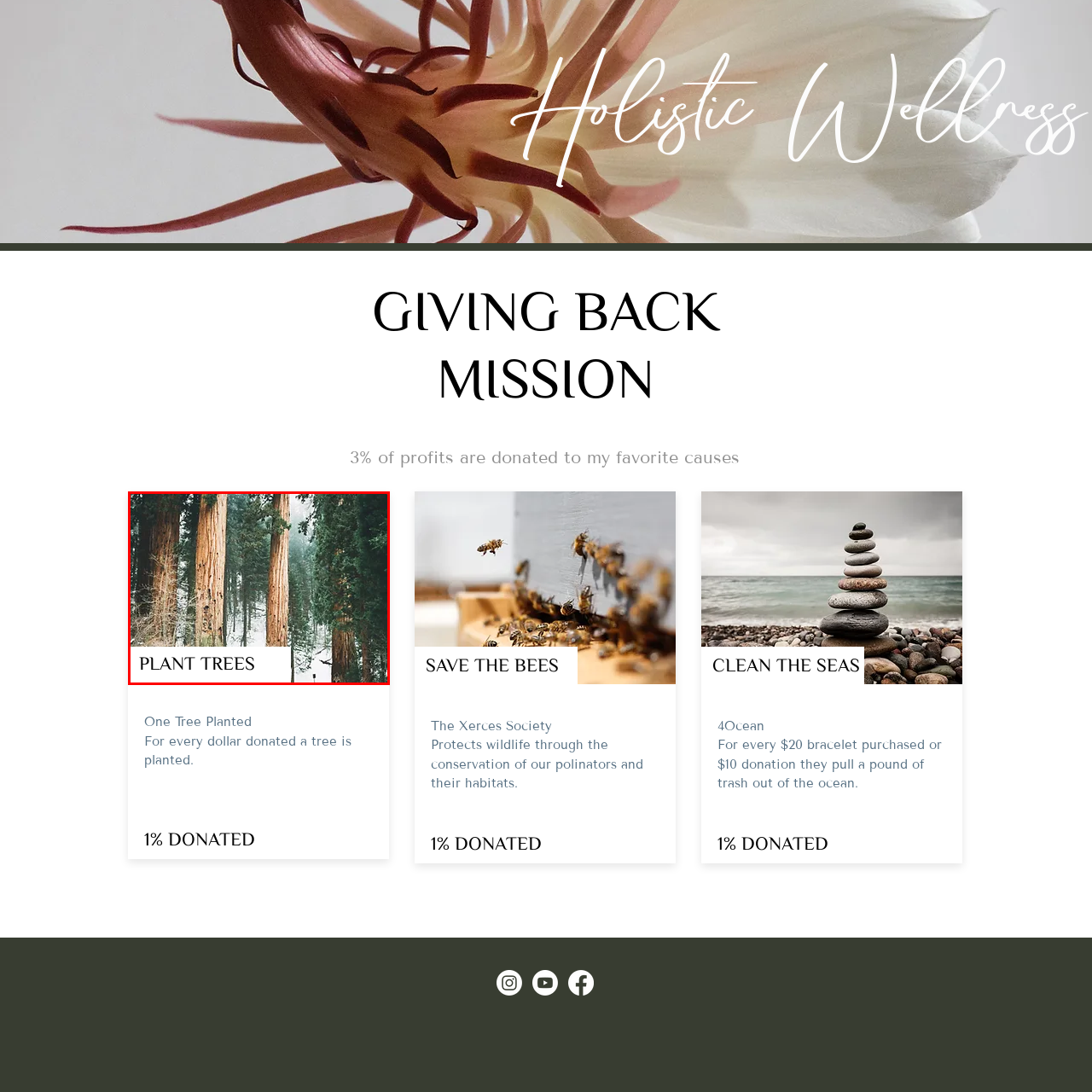Please analyze the elements within the red highlighted area in the image and provide a comprehensive answer to the following question: What is the texture of the tree trunks?

The caption describes the towering trunks of the snowy woodland trees as displaying rich textures, which suggests that the trunks have a complex and detailed surface.